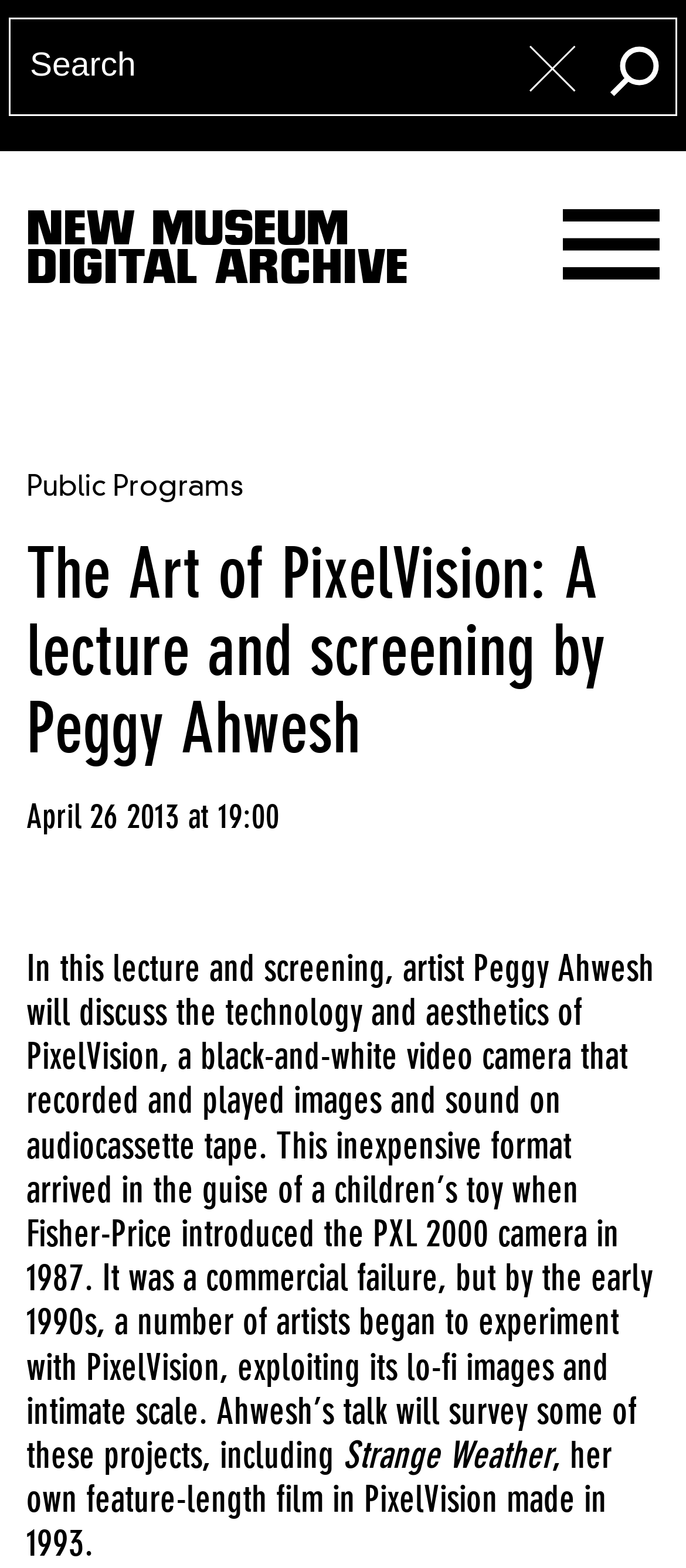Identify the primary heading of the webpage and provide its text.

NEW MUSEUM
DIGITAL ARCHIVE